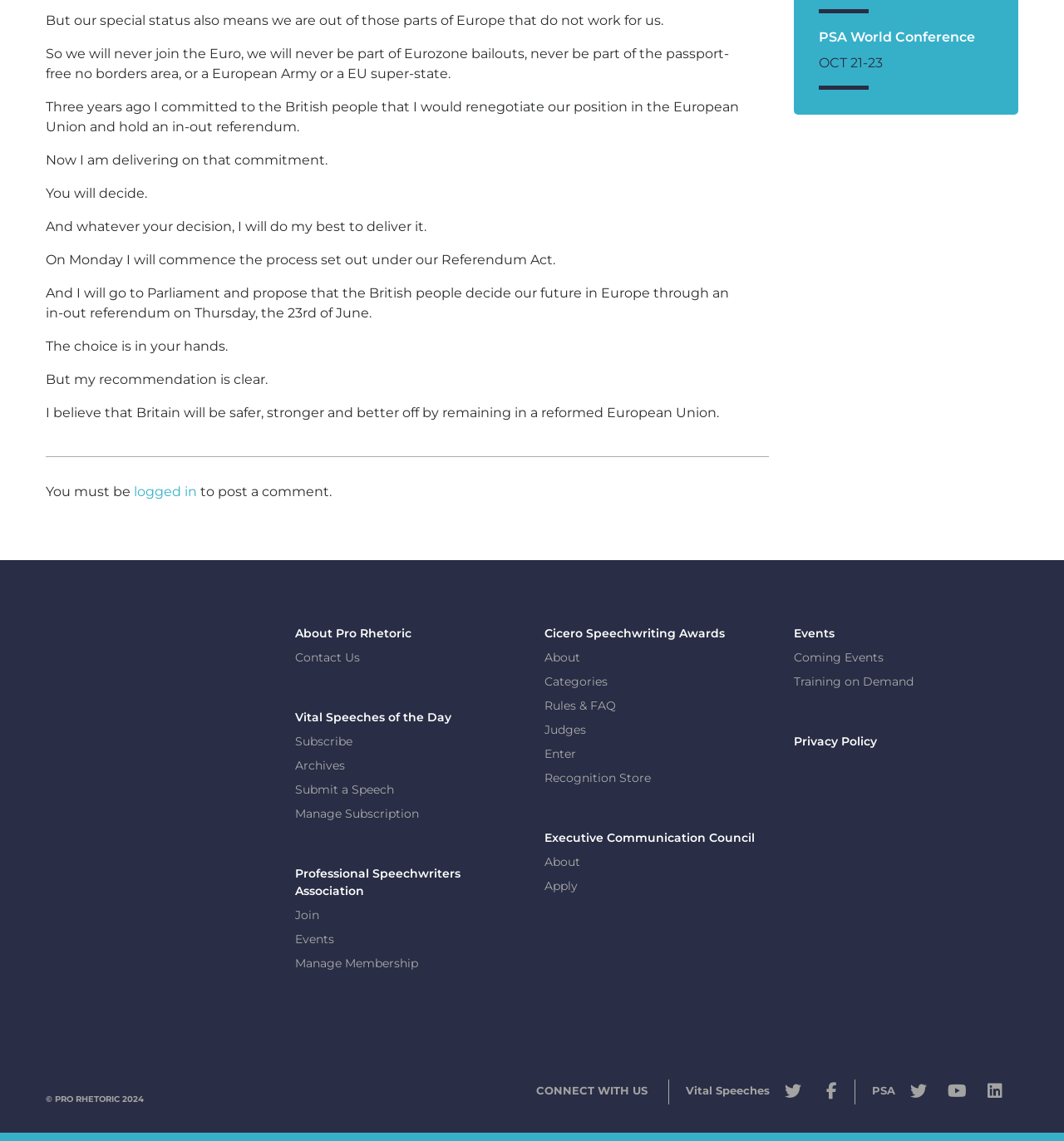Could you provide the bounding box coordinates for the portion of the screen to click to complete this instruction: "click the 'Twitter' icon"?

[0.734, 0.949, 0.757, 0.971]